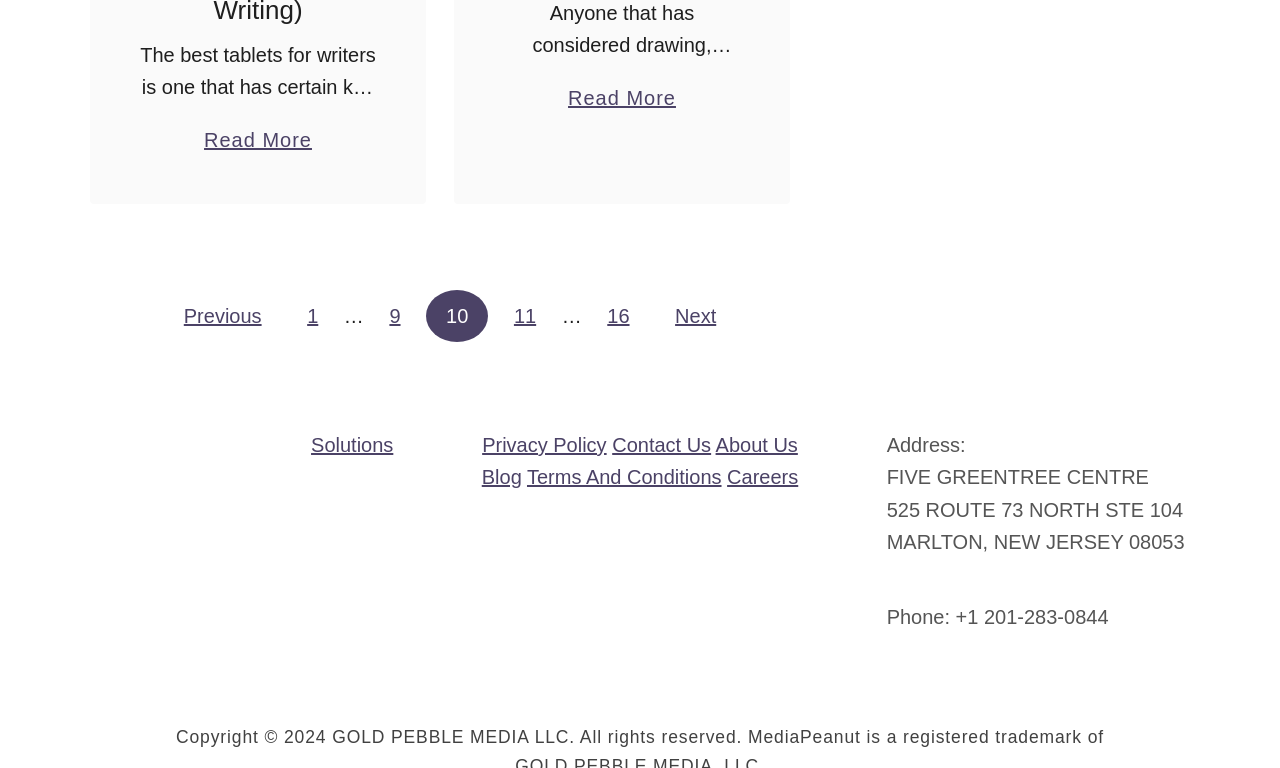Identify the coordinates of the bounding box for the element that must be clicked to accomplish the instruction: "Read more about What is a Wacom Tablet and how do they work?".

[0.444, 0.08, 0.528, 0.149]